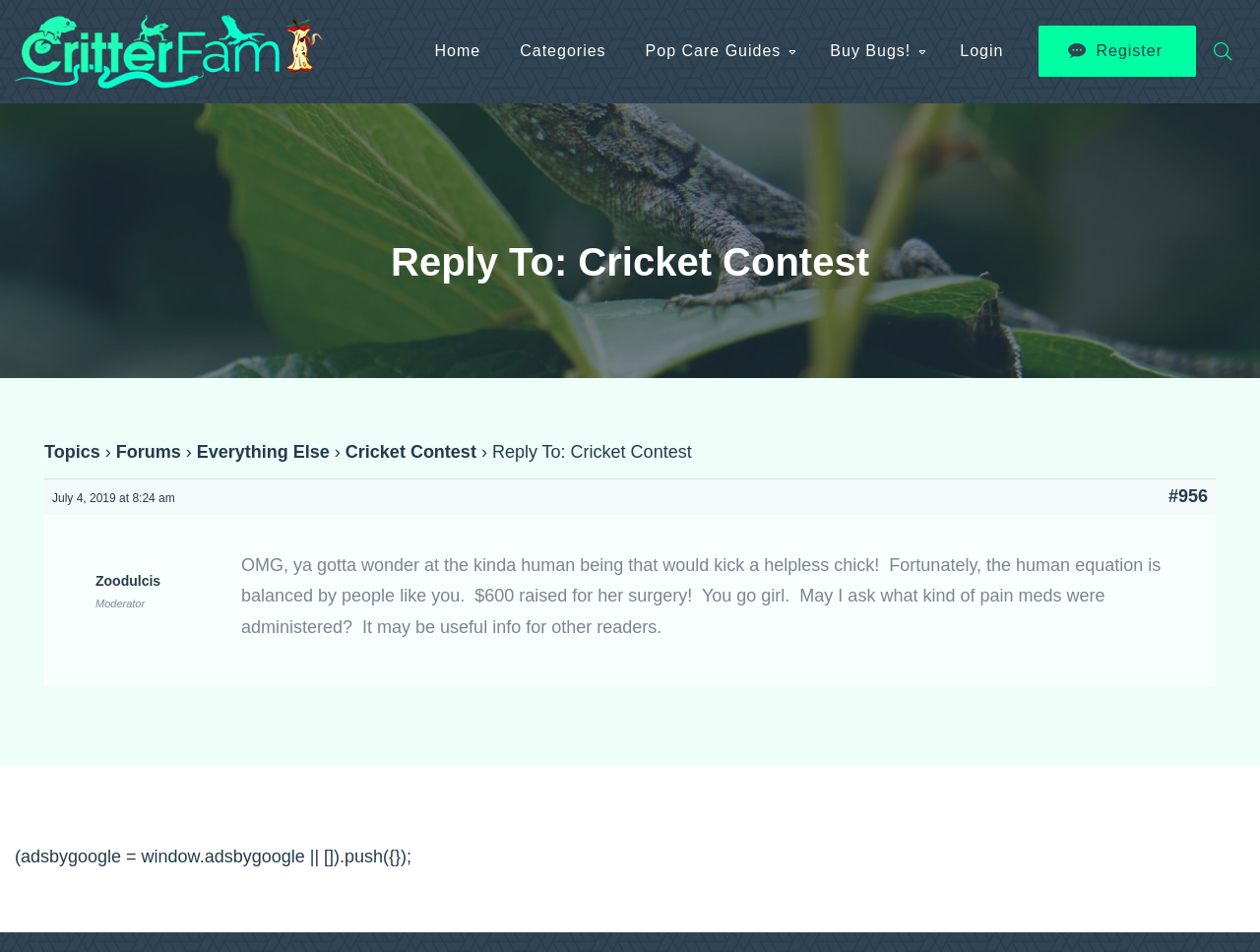Determine the bounding box coordinates for the UI element described. Format the coordinates as (top-left x, top-left y, bottom-right x, bottom-right y) and ensure all values are between 0 and 1. Element description: Home

[0.329, 0.006, 0.397, 0.102]